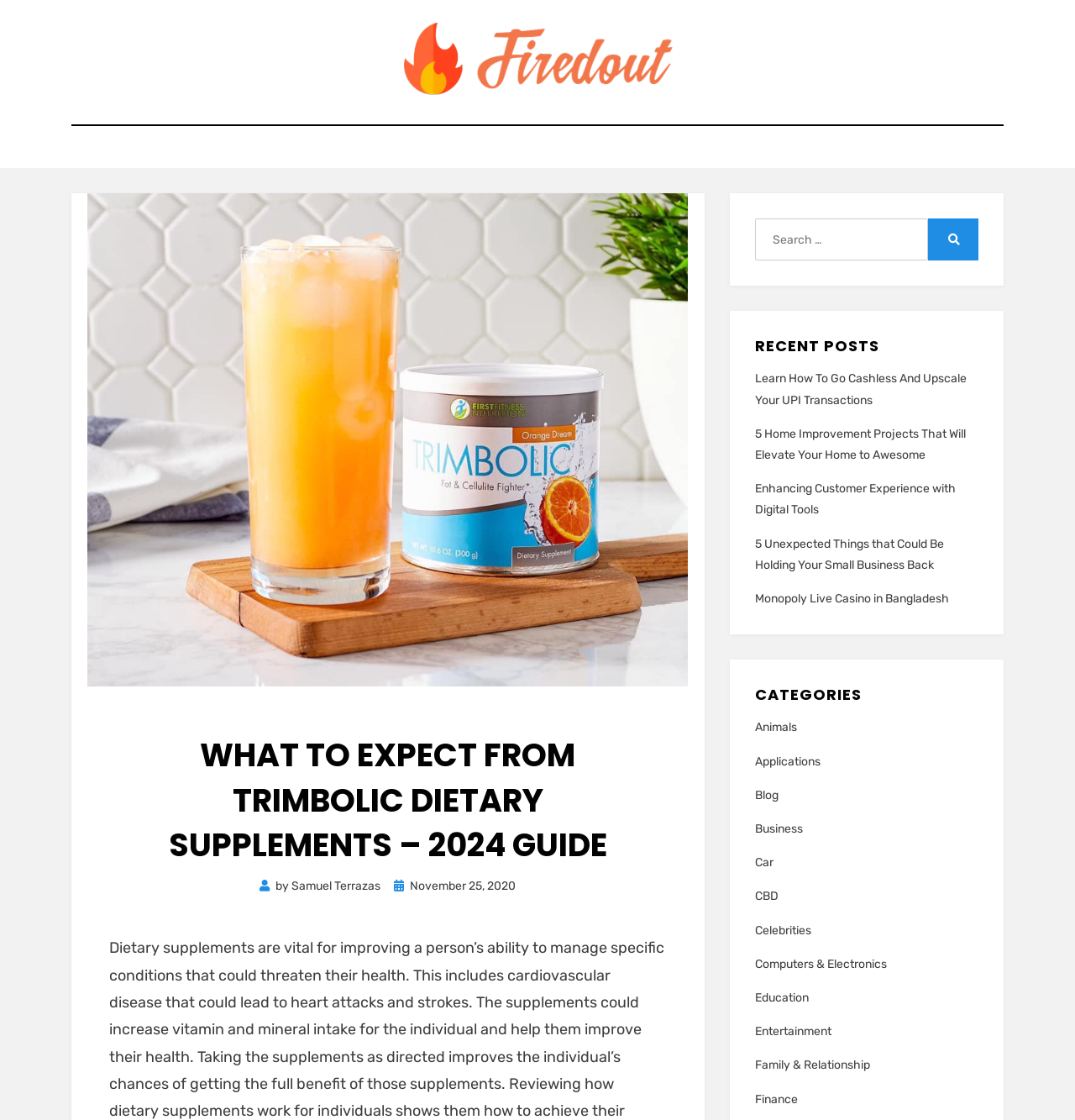Using the format (top-left x, top-left y, bottom-right x, bottom-right y), and given the element description, identify the bounding box coordinates within the screenshot: November 25, 2020August 15, 2023

[0.367, 0.785, 0.48, 0.797]